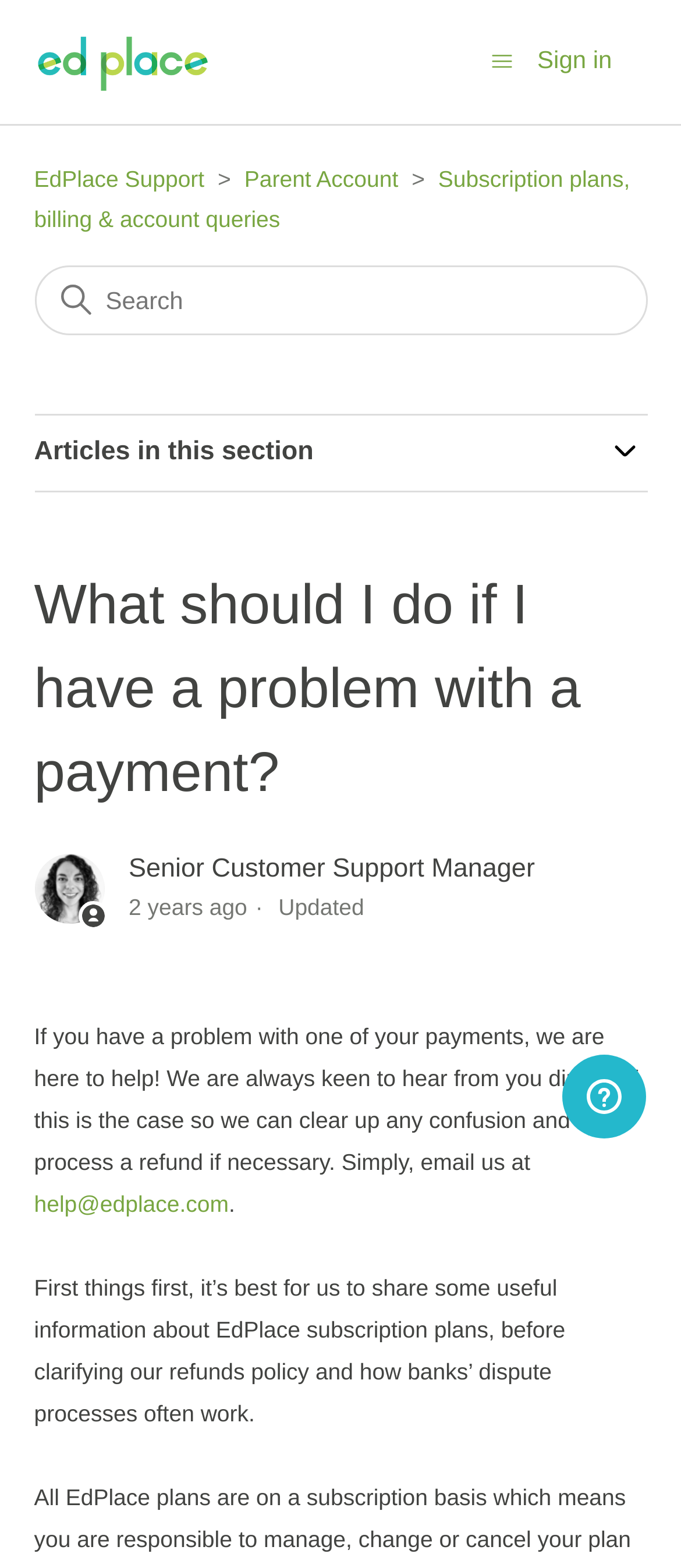Pinpoint the bounding box coordinates of the clickable element needed to complete the instruction: "Email EdPlace for payment issues". The coordinates should be provided as four float numbers between 0 and 1: [left, top, right, bottom].

[0.05, 0.759, 0.336, 0.776]